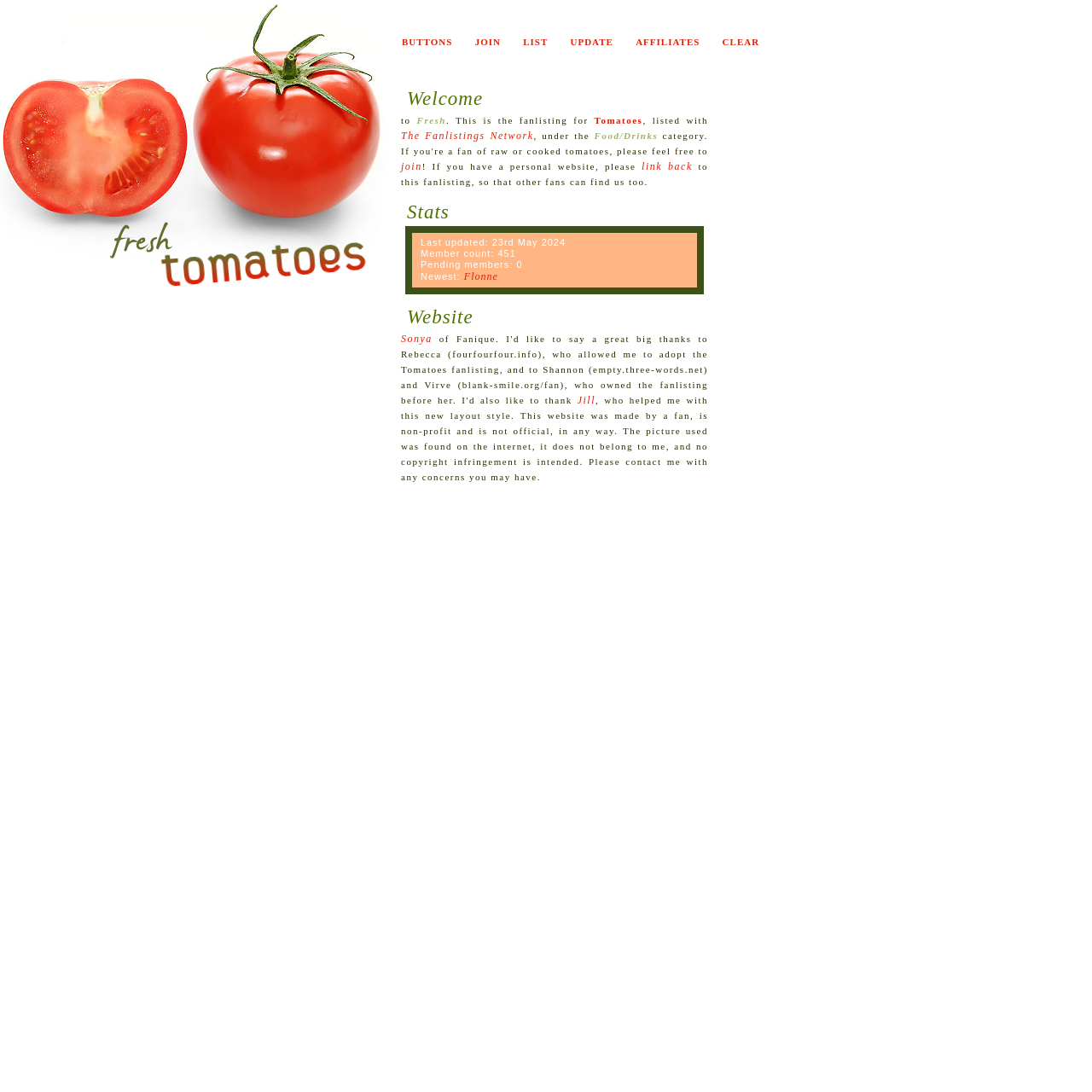What is the name of the fanlisting?
Please utilize the information in the image to give a detailed response to the question.

The name of the fanlisting can be determined by looking at the static text elements on the webpage. Specifically, the element with the text 'Welcome to Fresh Tomatoes' indicates that the fanlisting is named 'Tomatoes'.